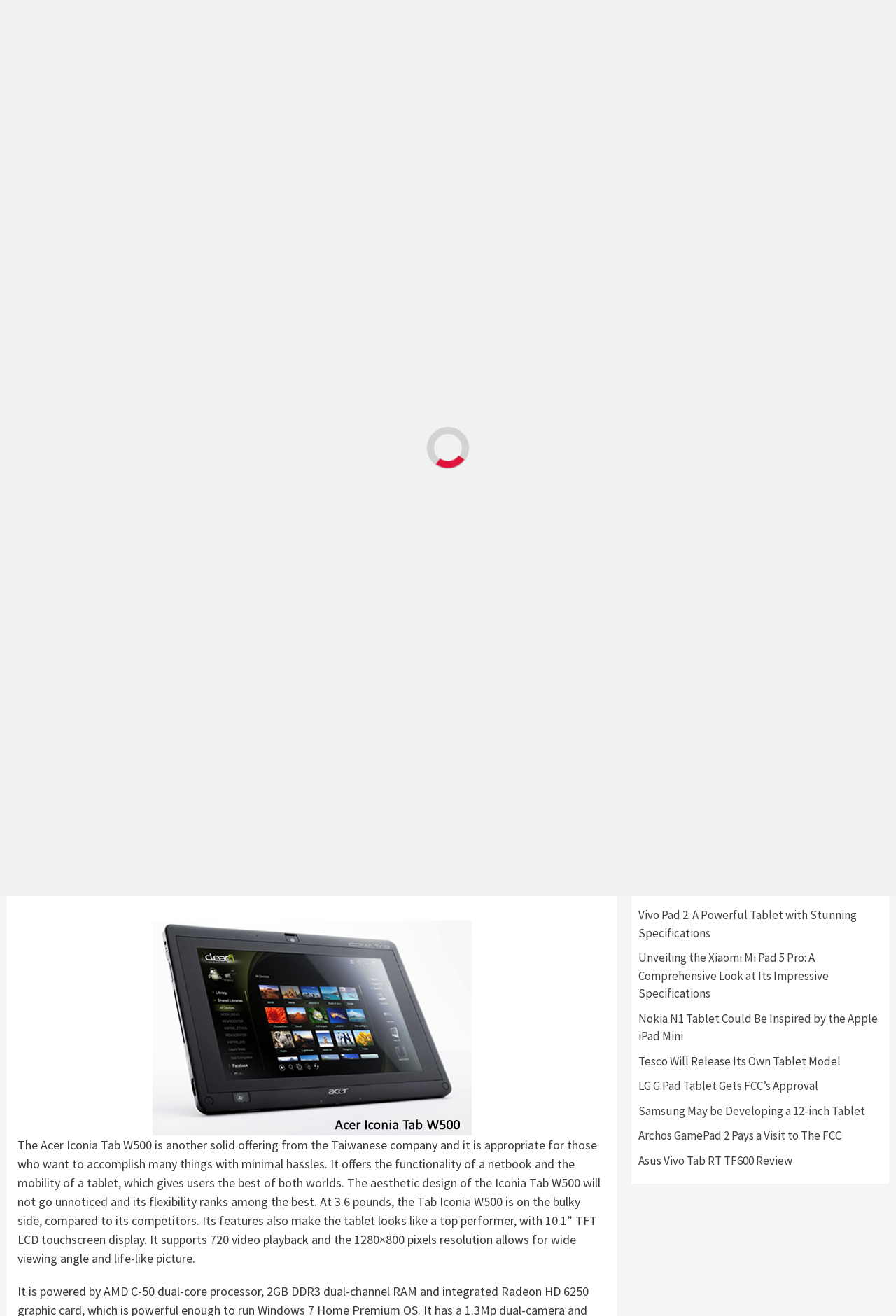Please determine the bounding box coordinates for the element that should be clicked to follow these instructions: "View Recent Posts".

[0.705, 0.589, 0.992, 0.619]